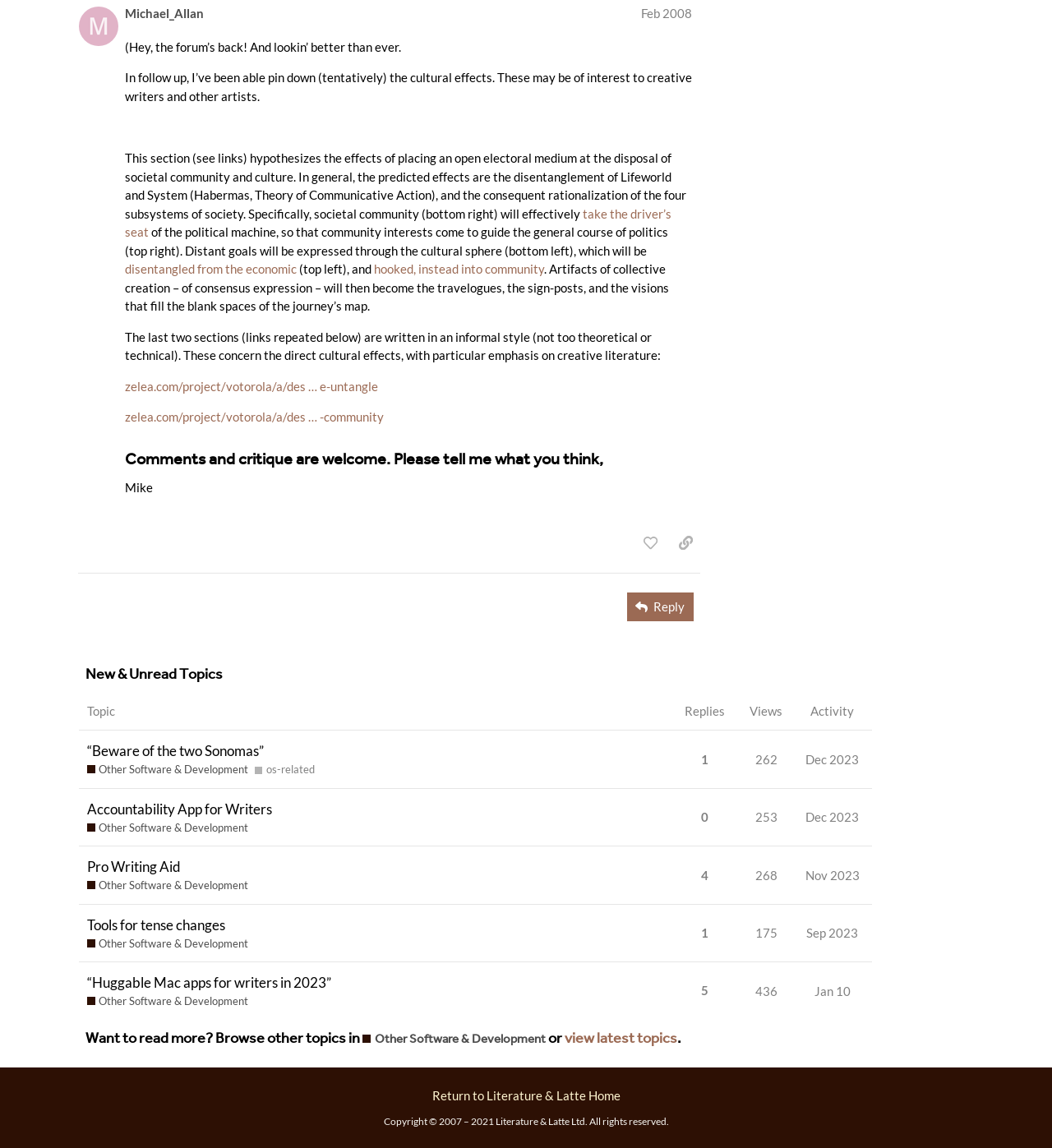Extract the bounding box of the UI element described as: "Other Software & Development".

[0.083, 0.765, 0.236, 0.779]